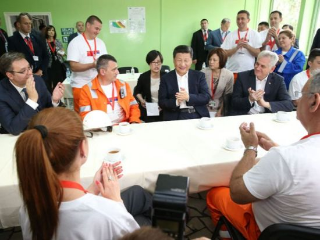What is the likely role of the man in the suit?
Answer the question using a single word or phrase, according to the image.

Key leadership